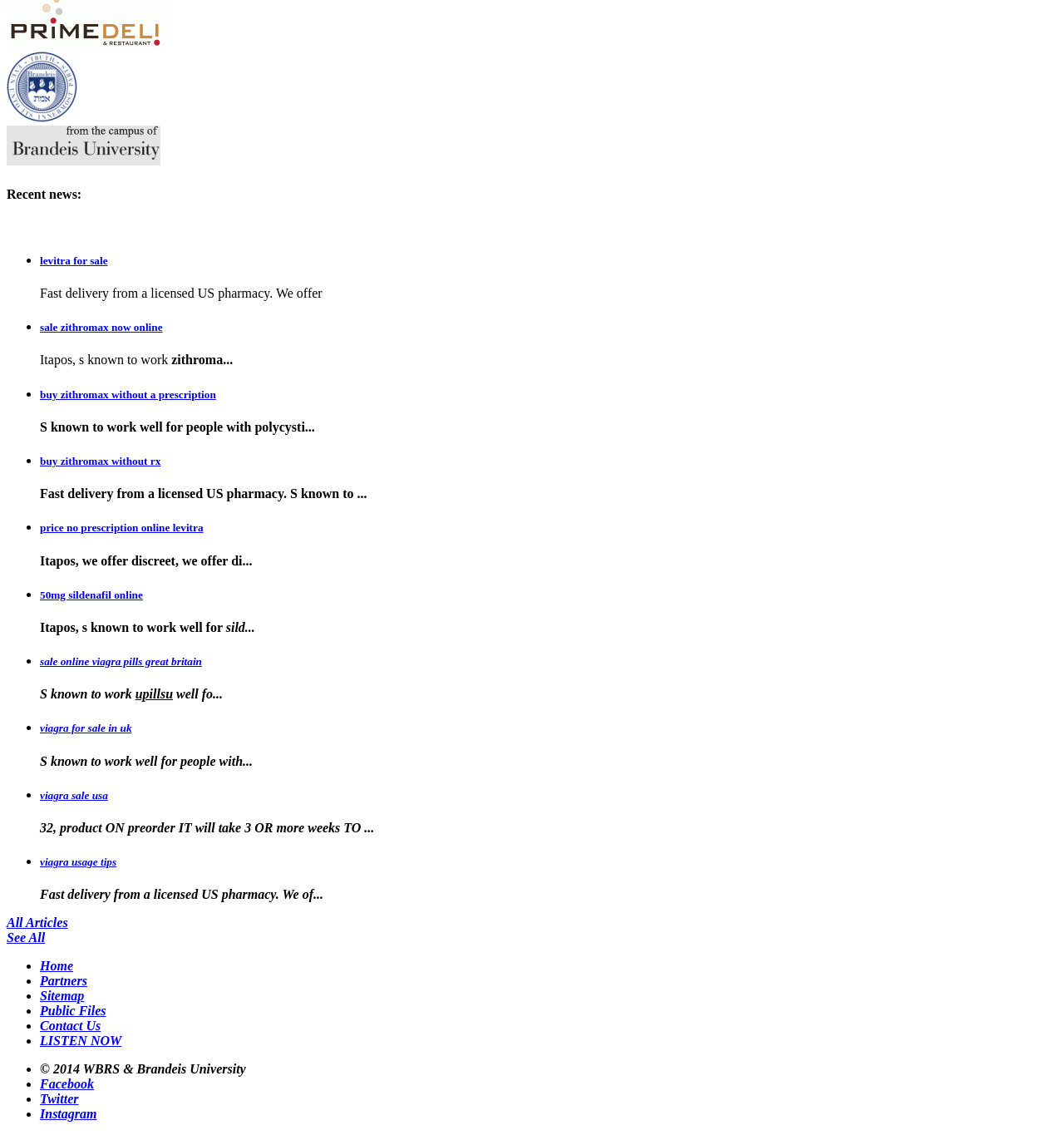Using the element description aria-label="Linkedin" title="Linkedin", predict the bounding box coordinates for the UI element. Provide the coordinates in (top-left x, top-left y, bottom-right x, bottom-right y) format with values ranging from 0 to 1.

None